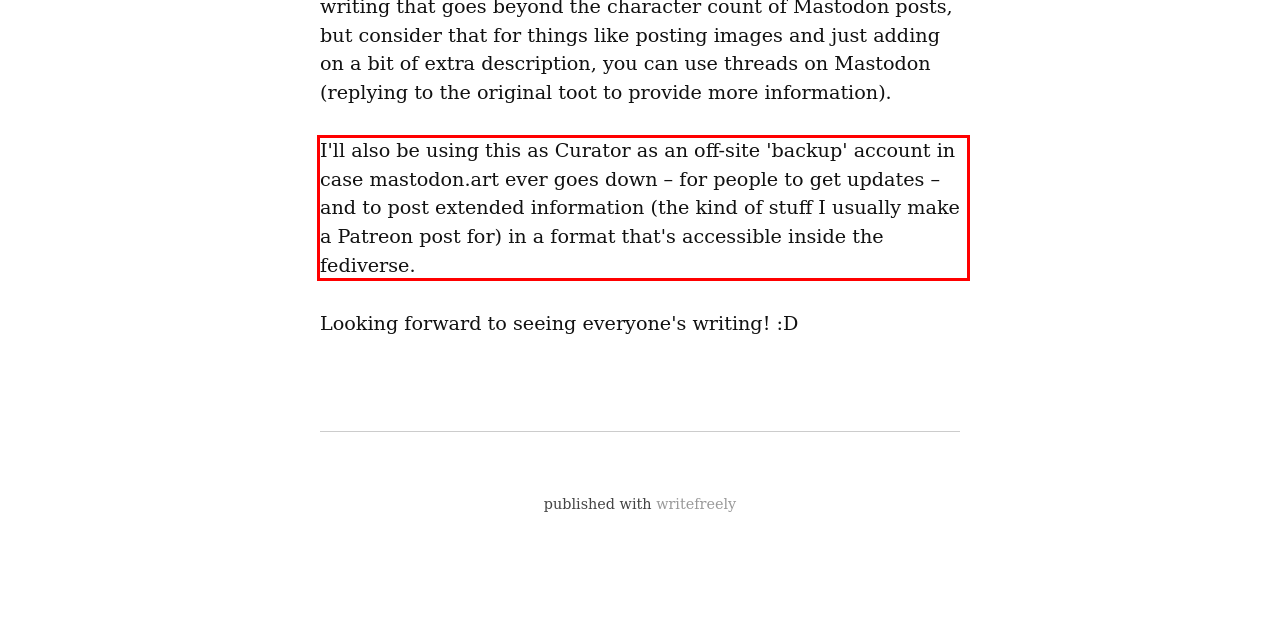Please extract the text content from the UI element enclosed by the red rectangle in the screenshot.

I'll also be using this as Curator as an off-site 'backup' account in case mastodon.art ever goes down – for people to get updates – and to post extended information (the kind of stuff I usually make a Patreon post for) in a format that's accessible inside the fediverse.